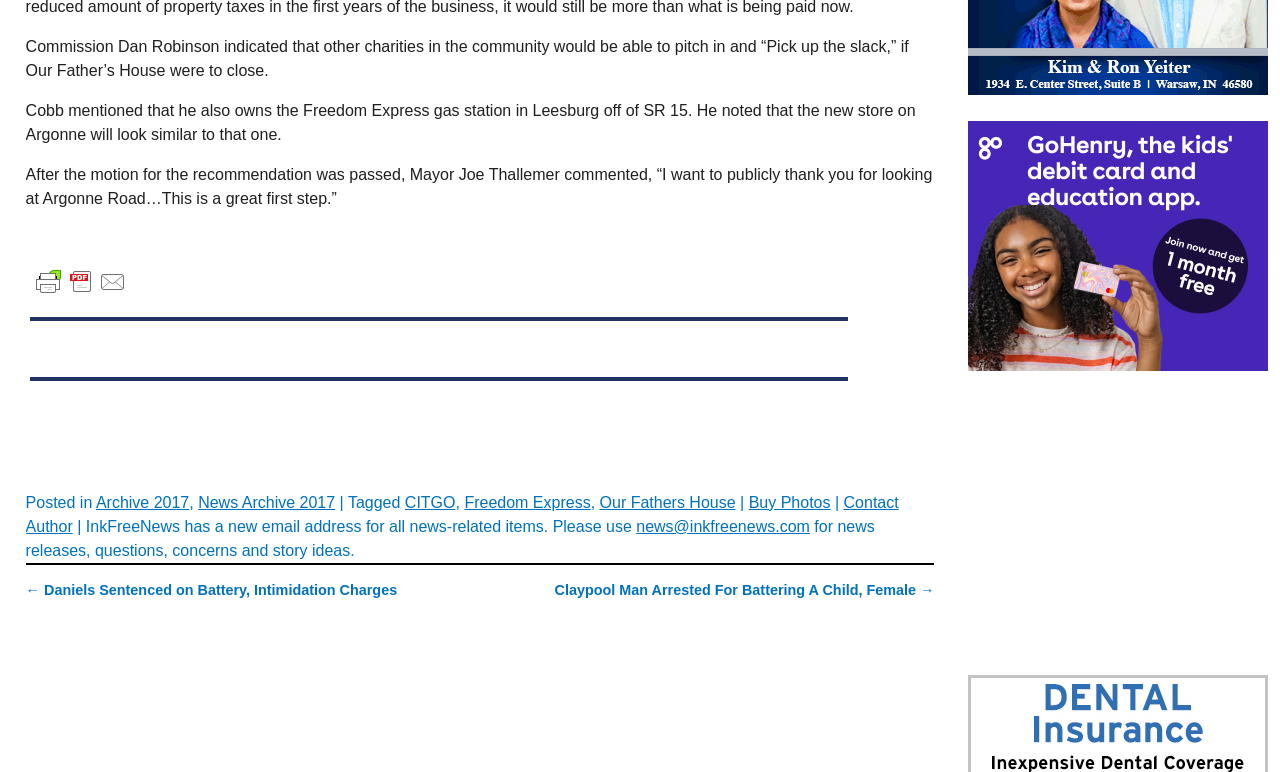Please analyze the image and provide a thorough answer to the question:
What is the topic of the article?

The article appears to be discussing local news, as it mentions specific locations such as Argonne Road, Leesburg, and SR 15, and discusses topics related to the community, such as charities and gas stations.